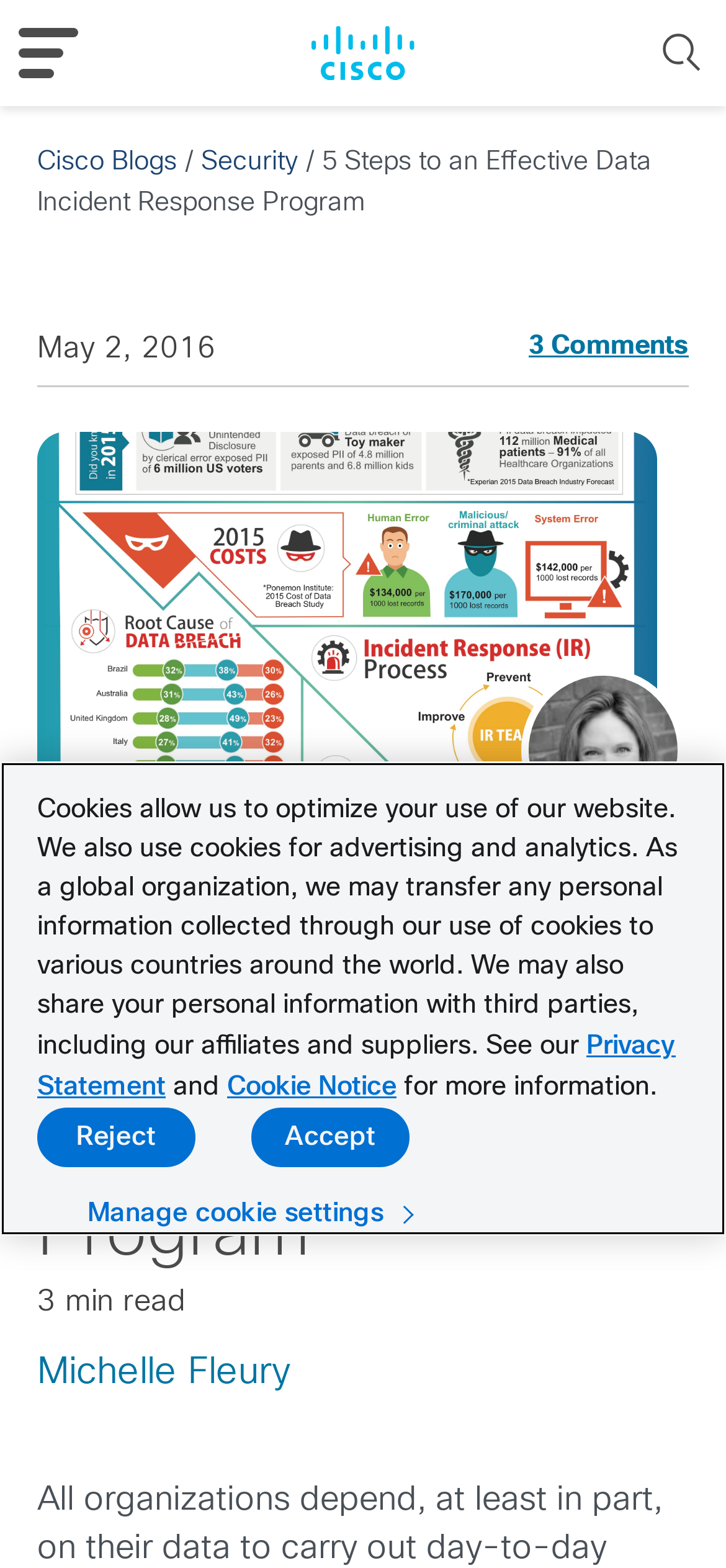What is the author's name?
Please give a well-detailed answer to the question.

I determined the answer by looking at the article footer section, where I found a link with the text 'Michelle Fleury'. This suggests that Michelle Fleury is the author of the article.